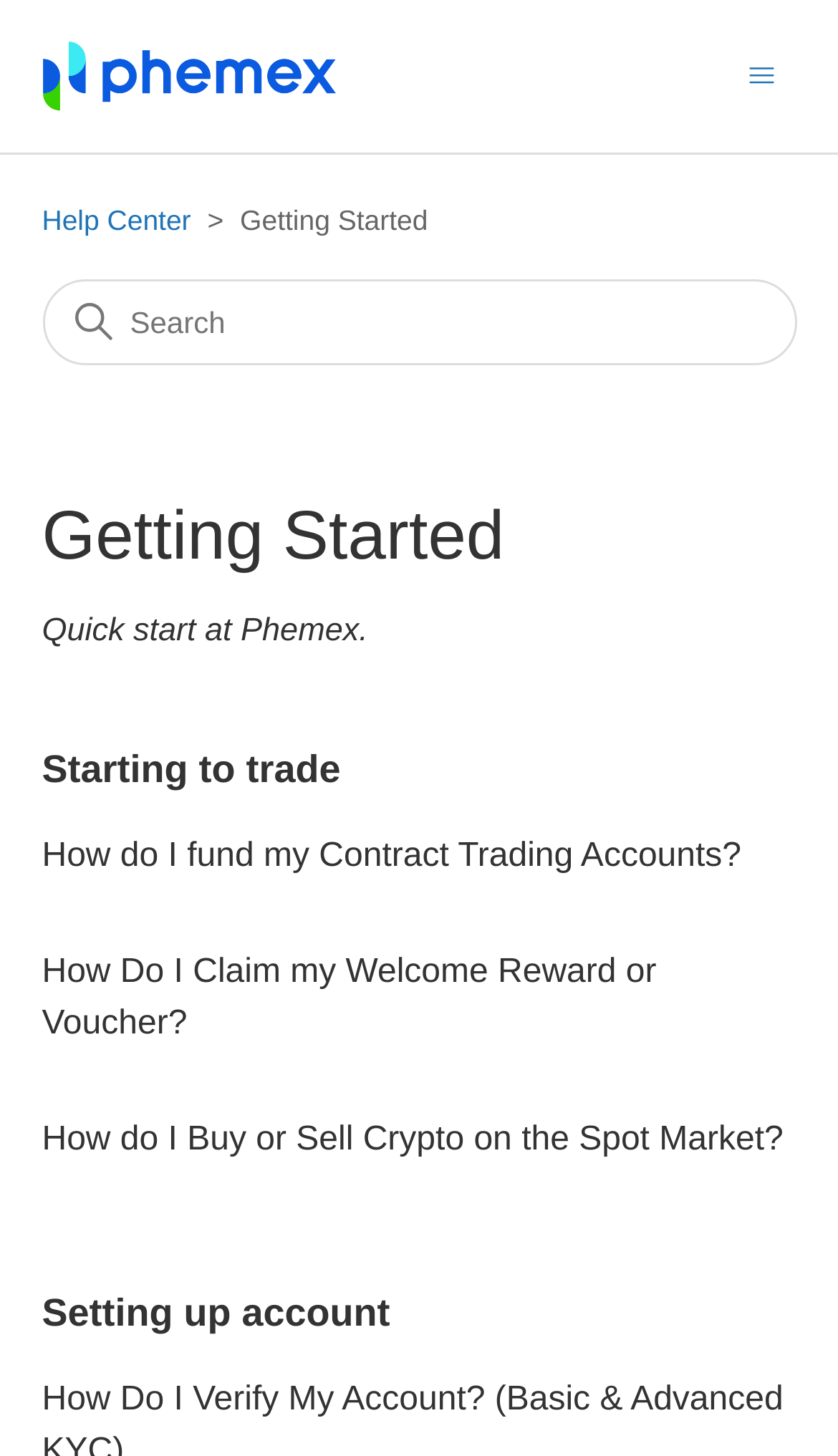Respond concisely with one word or phrase to the following query:
What is the main topic of this webpage?

Getting Started